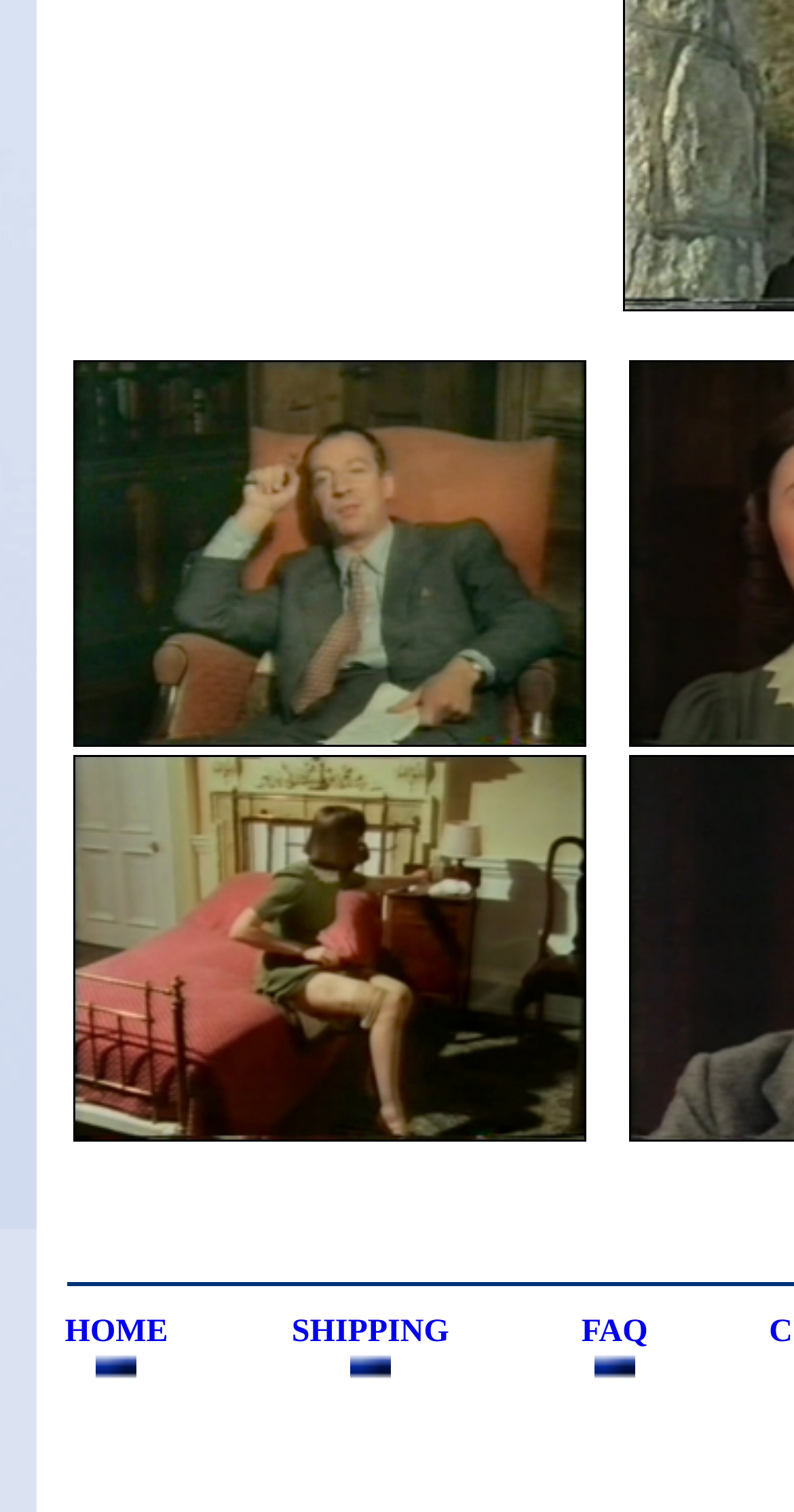Respond to the question below with a single word or phrase:
What is the position of the 'FAQ' link?

Rightmost